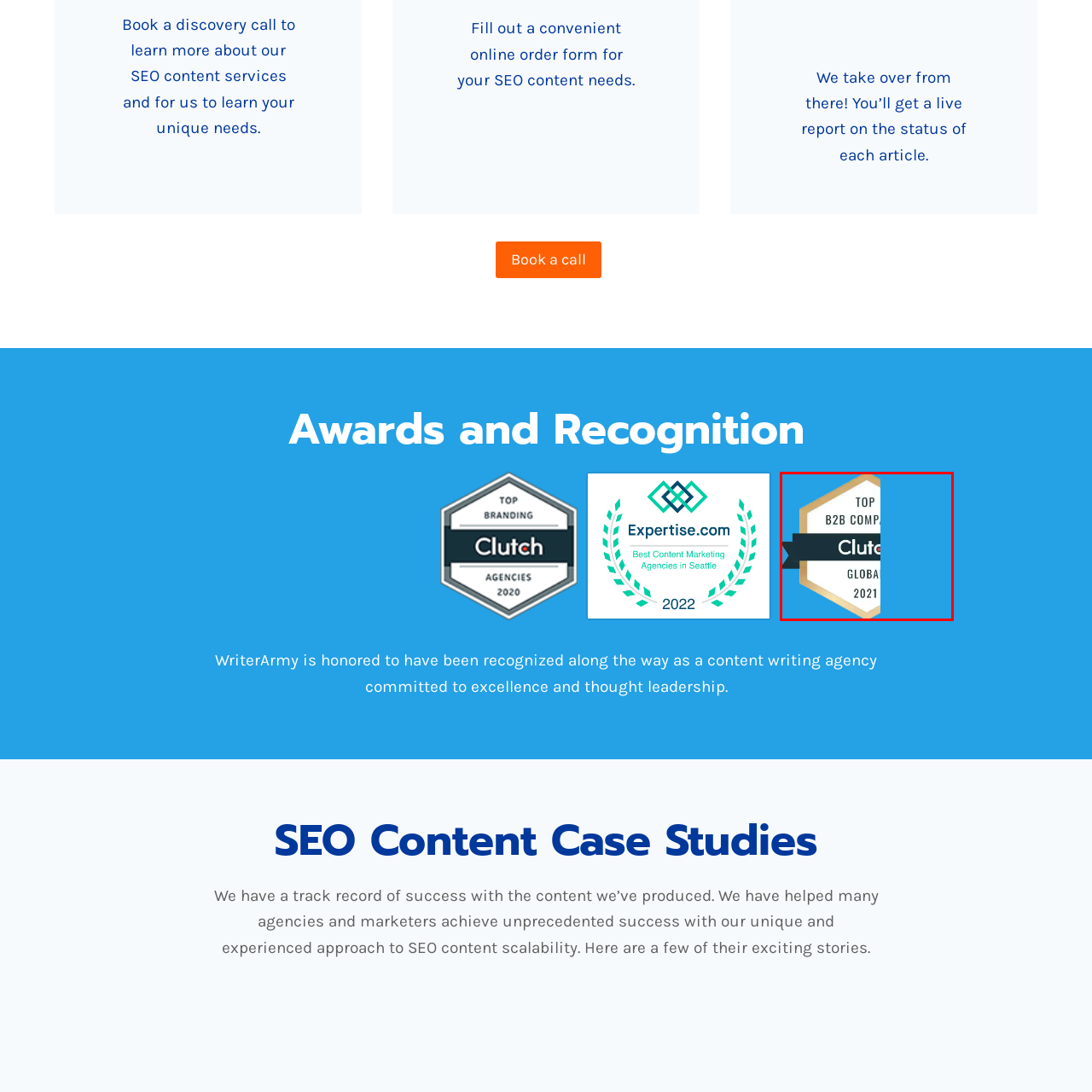Detail the contents of the image within the red outline in an elaborate manner.

The image showcases an award badge, featuring a hexagonal shape with a golden border. Prominently displayed in the center is the text "TOP B2B COMPANIES," followed by the name "Clutch" in bold lettering. Below that, it specifies "GLOBAL 2021," indicating recognition for outstanding performance in the business-to-business sector in that year. The badge is set against a bright blue background, emphasizing its significance and celebratory nature. This award reflects the acknowledgment of a company as a leading service provider, recognized for excellence in the competitive landscape of B2B services.